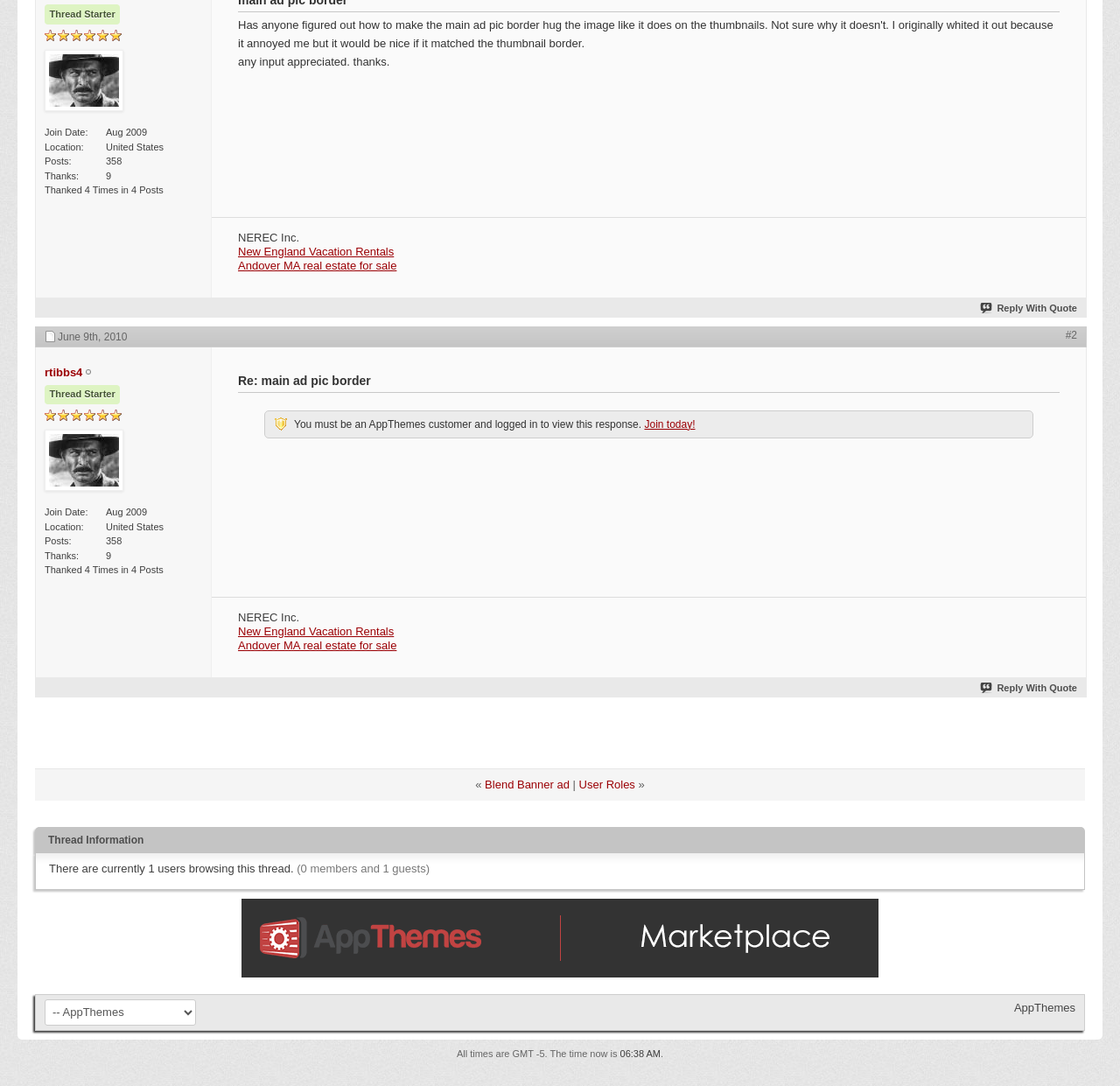Please determine the bounding box coordinates for the UI element described here. Use the format (top-left x, top-left y, bottom-right x, bottom-right y) with values bounded between 0 and 1: Reply With Quote

[0.875, 0.279, 0.962, 0.288]